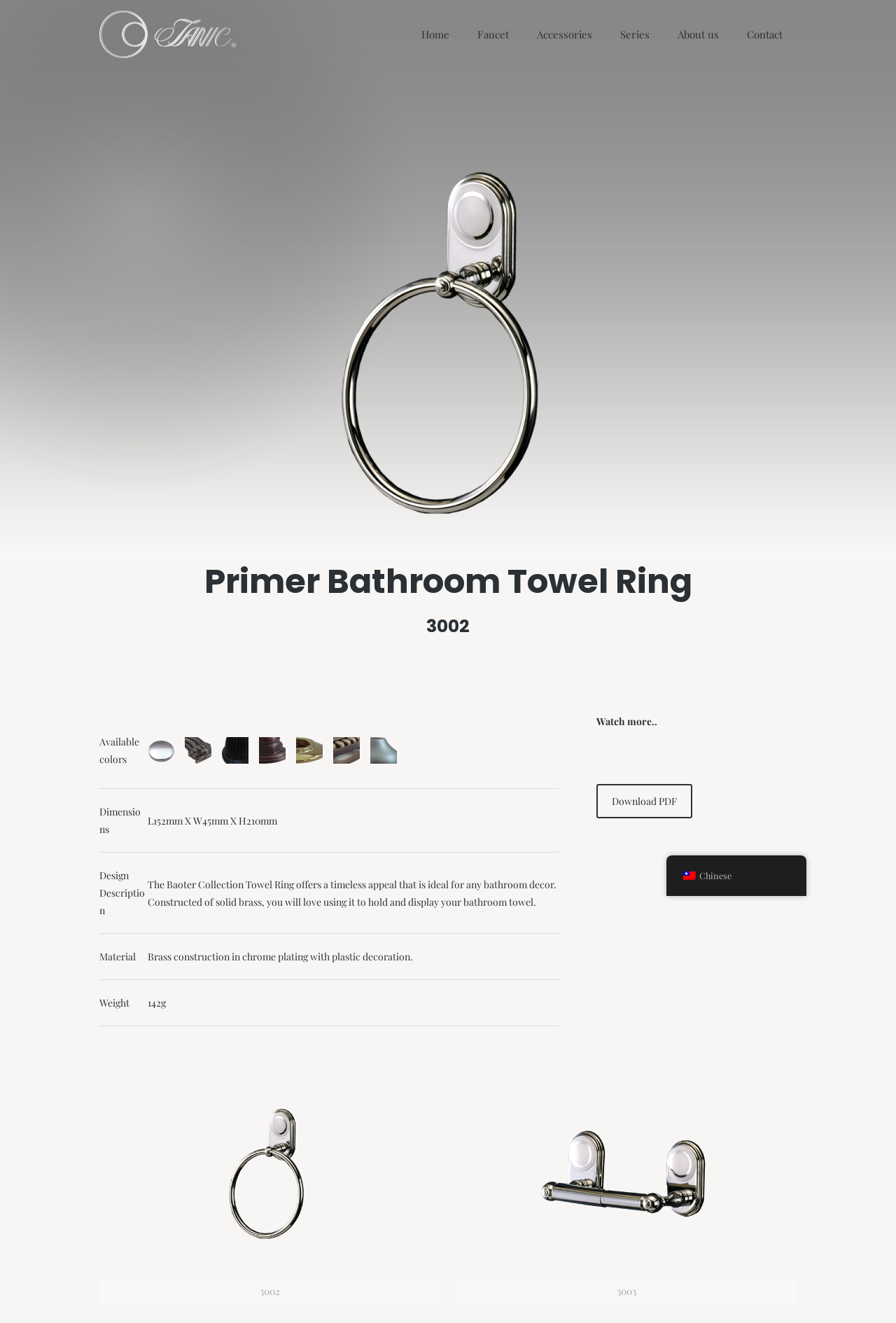Determine the bounding box coordinates for the region that must be clicked to execute the following instruction: "View the product details".

[0.111, 0.423, 0.889, 0.456]